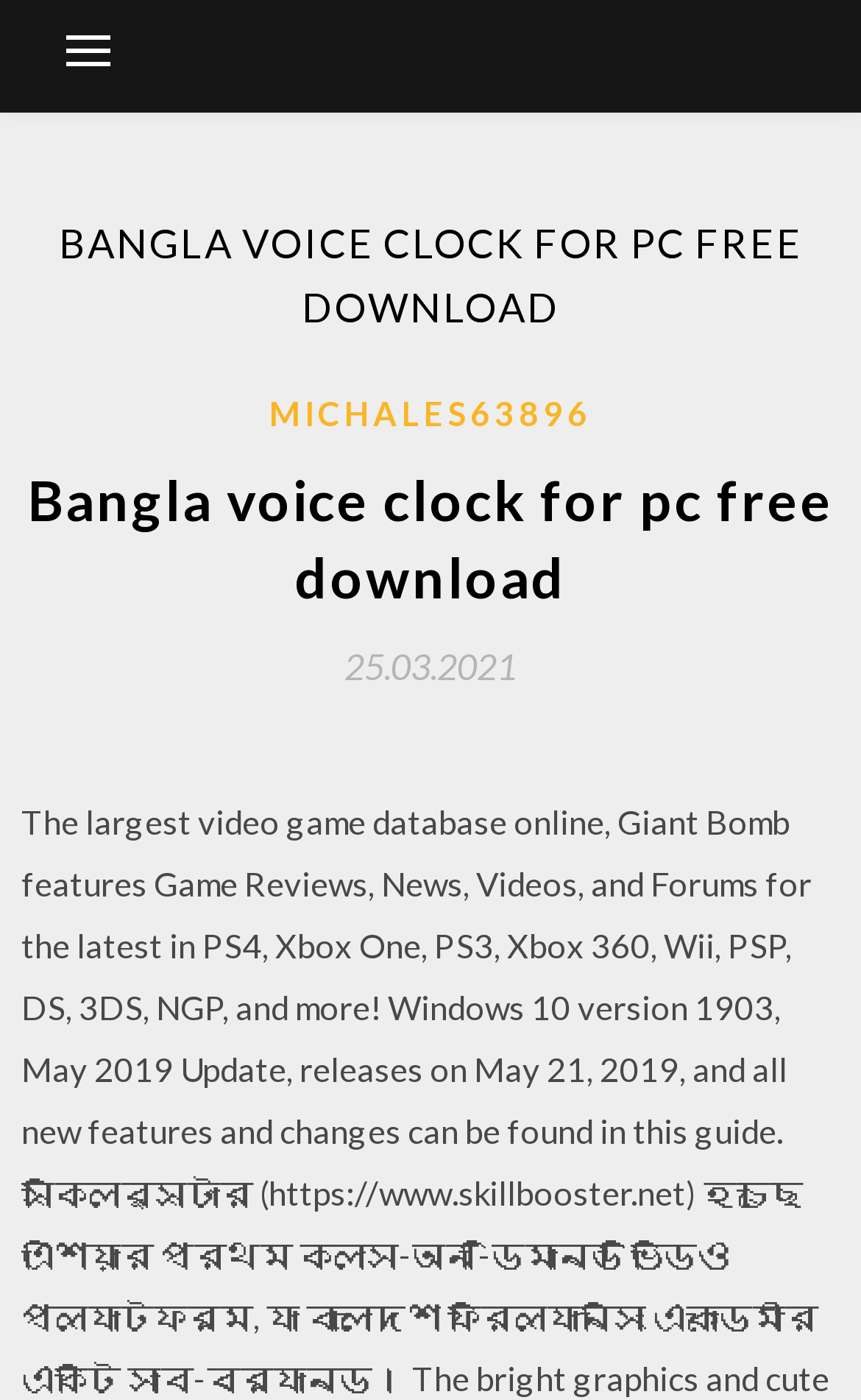Extract the main title from the webpage and generate its text.

BANGLA VOICE CLOCK FOR PC FREE DOWNLOAD